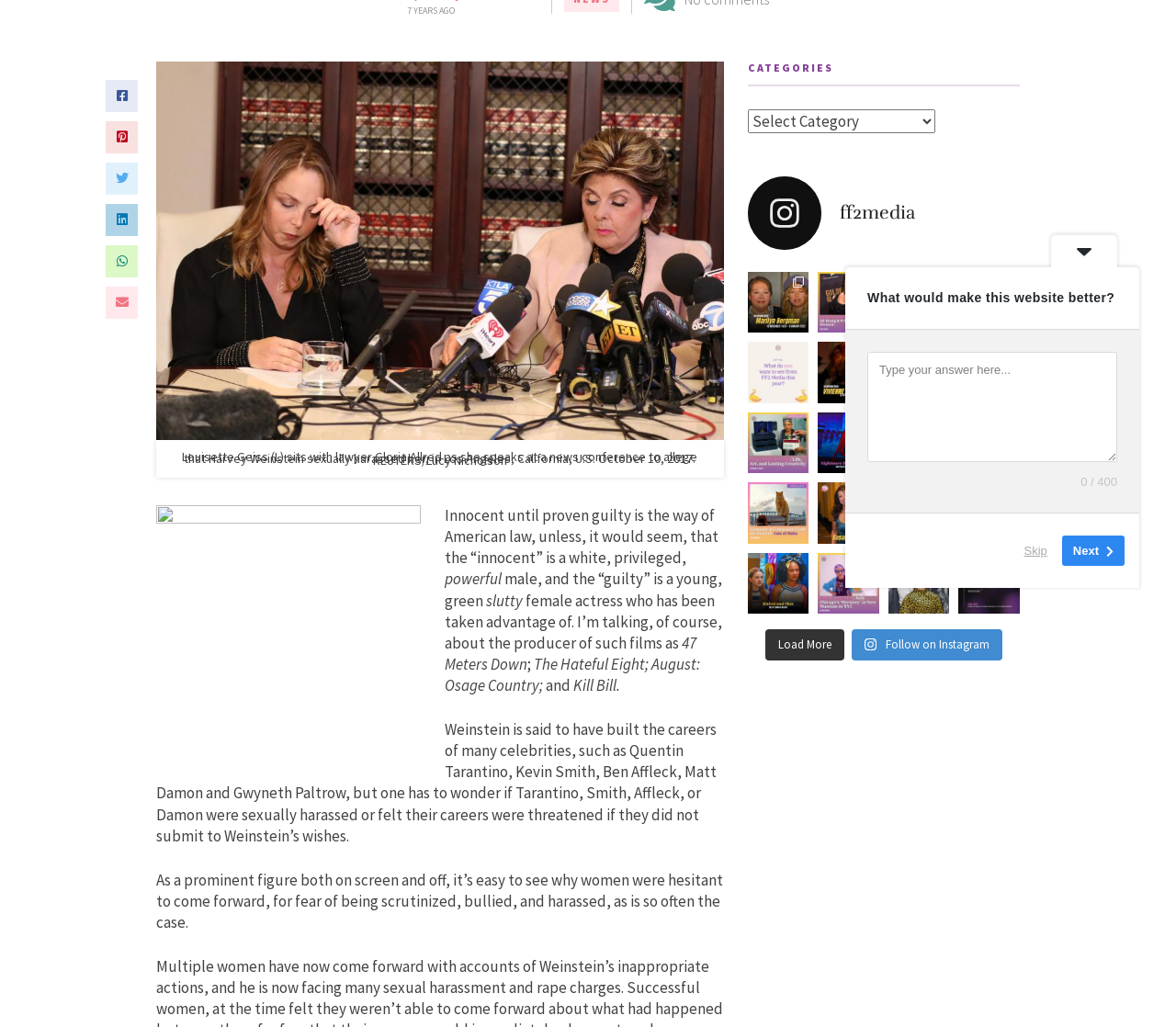Find the bounding box coordinates for the UI element that matches this description: "electronegativity".

None